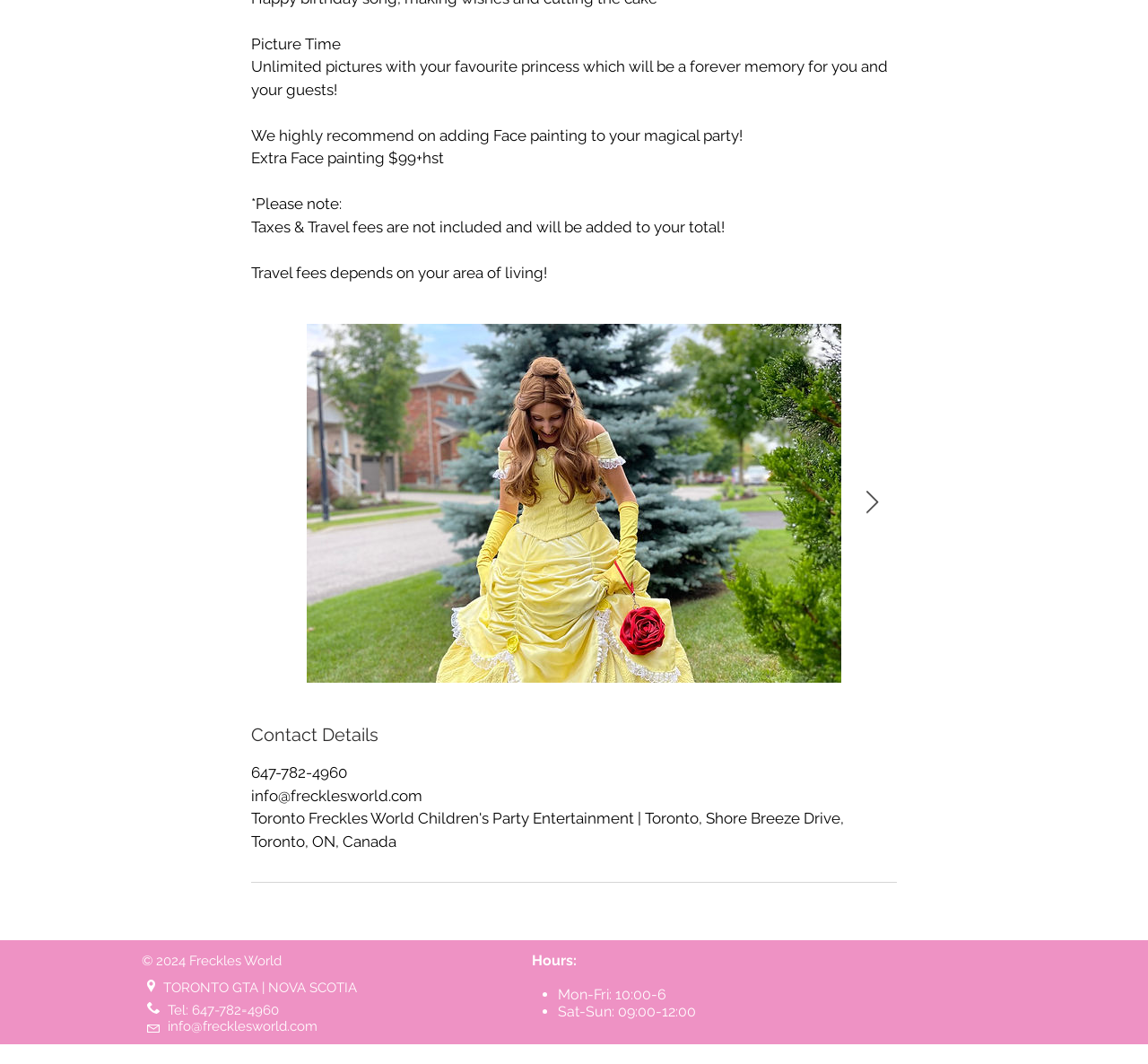Please provide a short answer using a single word or phrase for the question:
What is the phone number?

647-782-4960